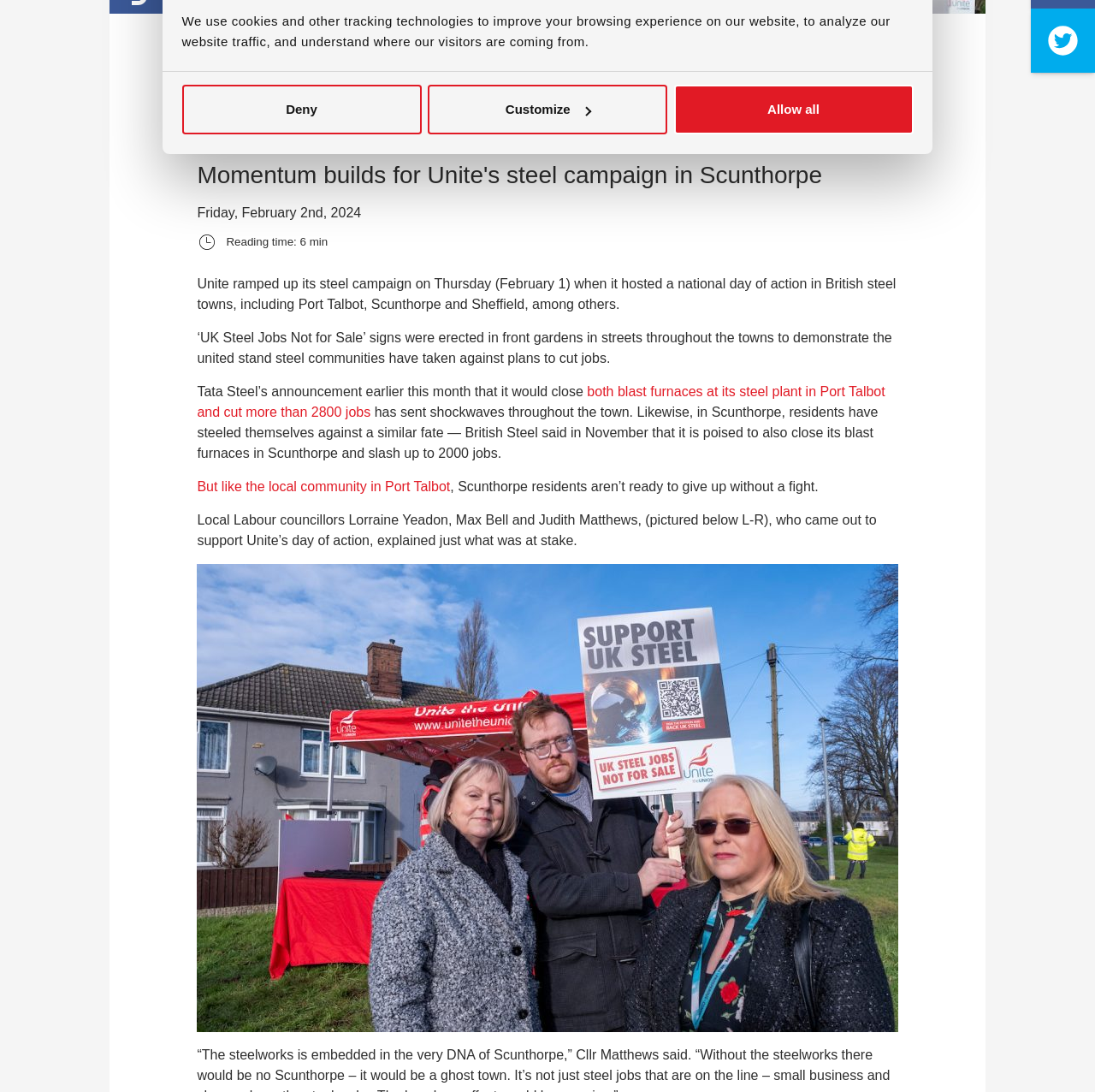Based on the element description parent_node: SHARE aria-label="share twitter", identify the bounding box coordinates for the UI element. The coordinates should be in the format (top-left x, top-left y, bottom-right x, bottom-right y) and within the 0 to 1 range.

[0.941, 0.008, 1.0, 0.067]